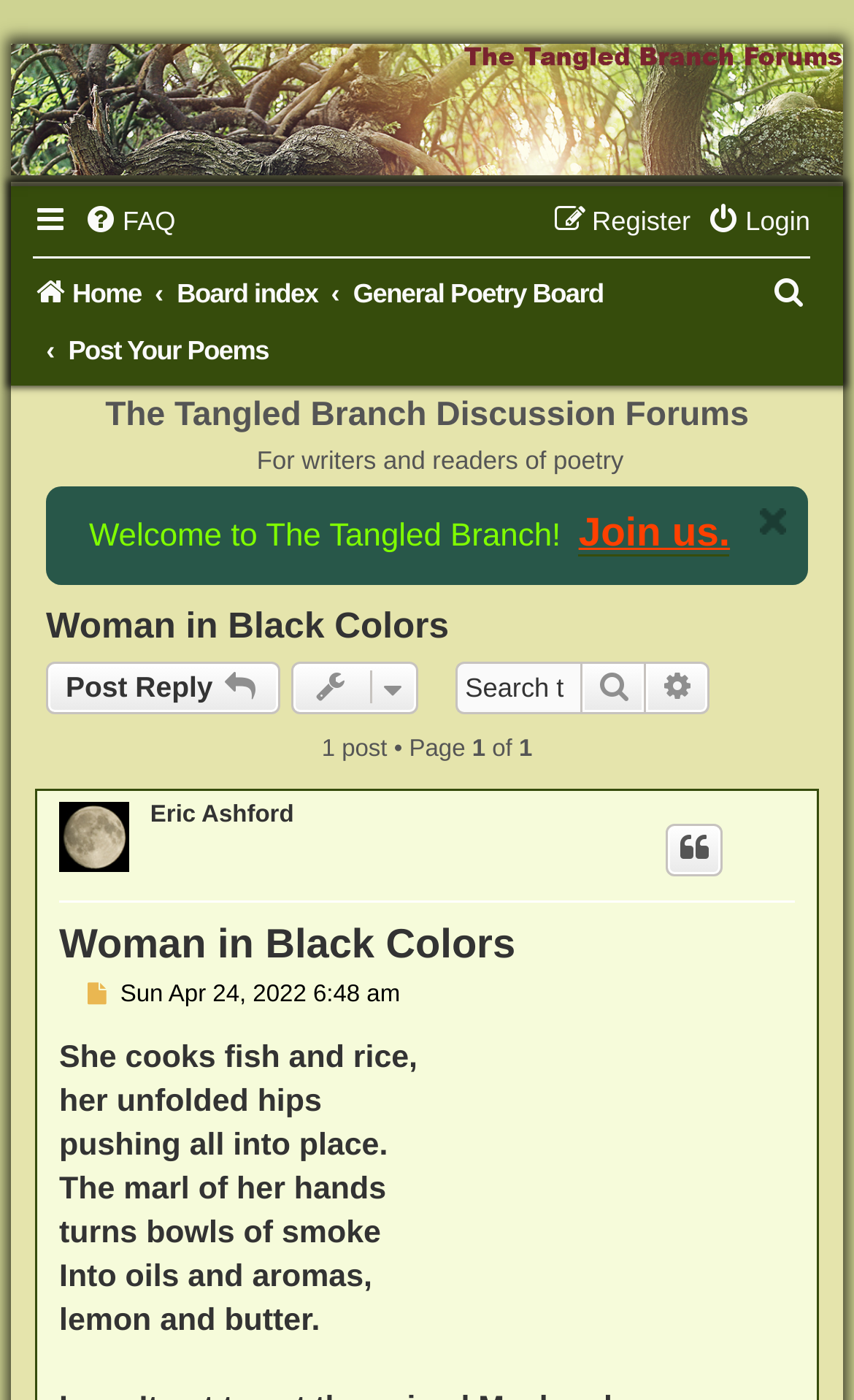Provide your answer to the question using just one word or phrase: How many links are in the top menubar?

3